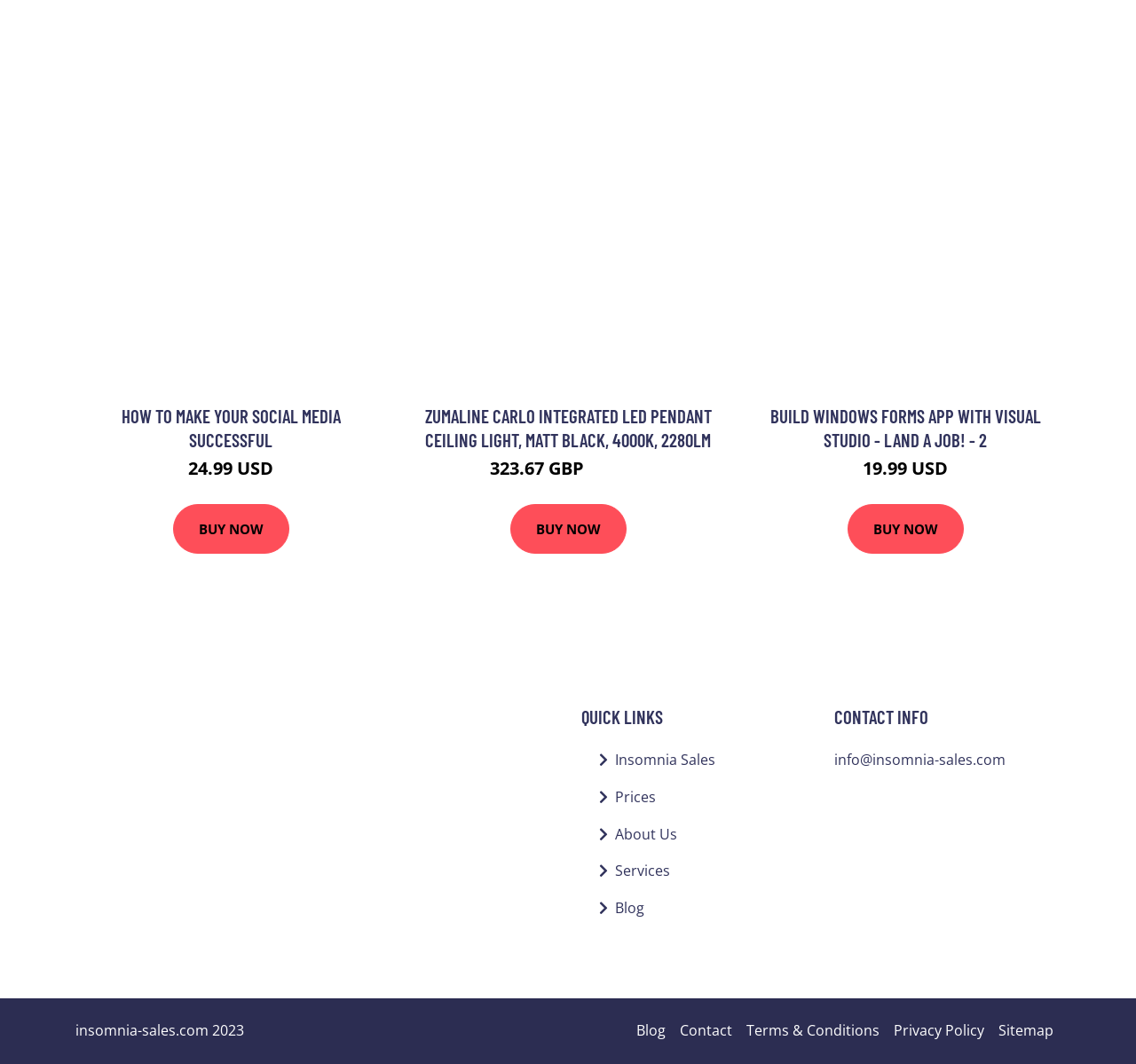Show the bounding box coordinates for the element that needs to be clicked to execute the following instruction: "Read 'Build Windows Forms App with Visual Studio - Land a job! - 2'". Provide the coordinates in the form of four float numbers between 0 and 1, i.e., [left, top, right, bottom].

[0.655, 0.061, 0.939, 0.364]